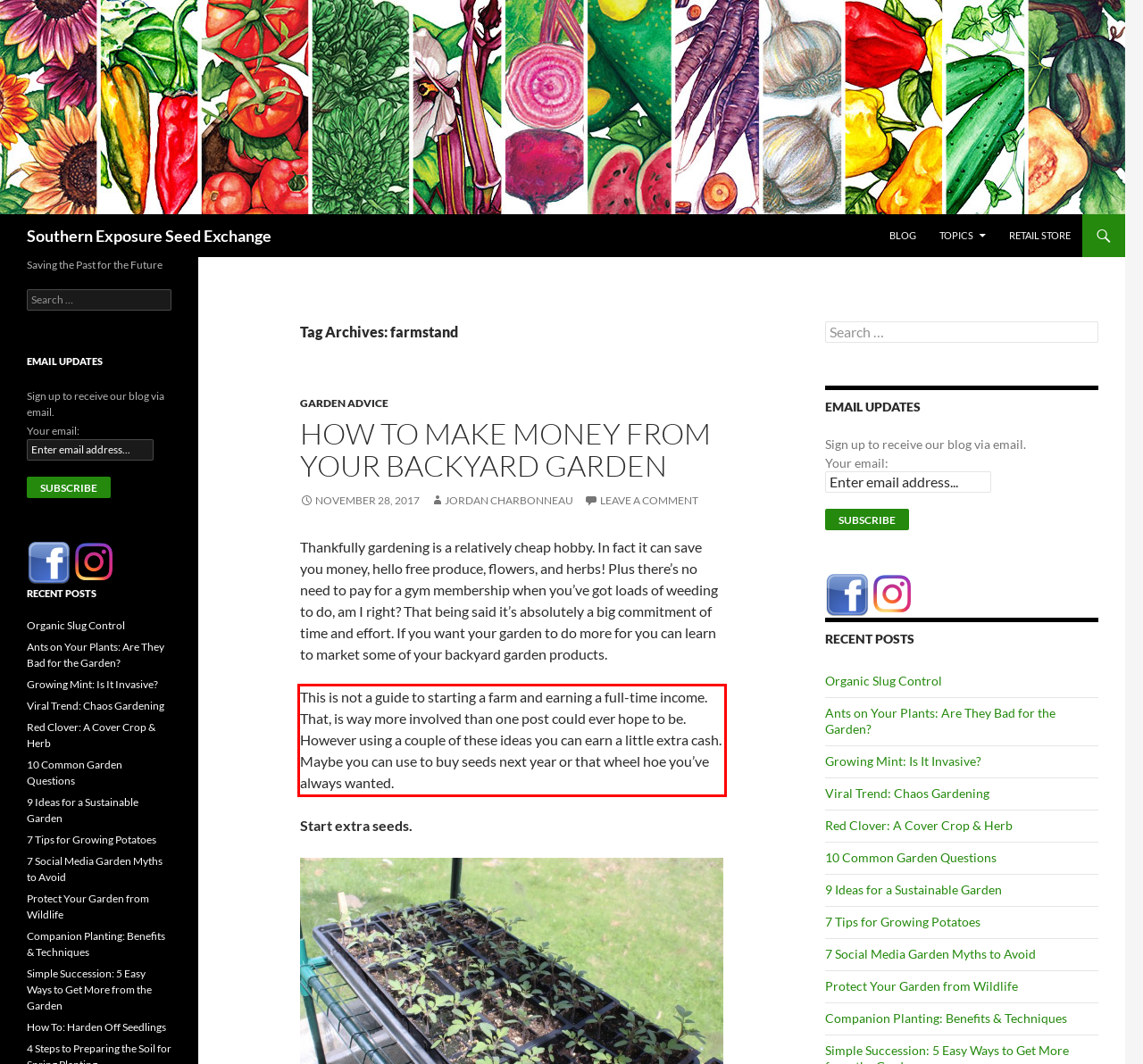Look at the screenshot of the webpage, locate the red rectangle bounding box, and generate the text content that it contains.

This is not a guide to starting a farm and earning a full-time income. That, is way more involved than one post could ever hope to be. However using a couple of these ideas you can earn a little extra cash. Maybe you can use to buy seeds next year or that wheel hoe you’ve always wanted.